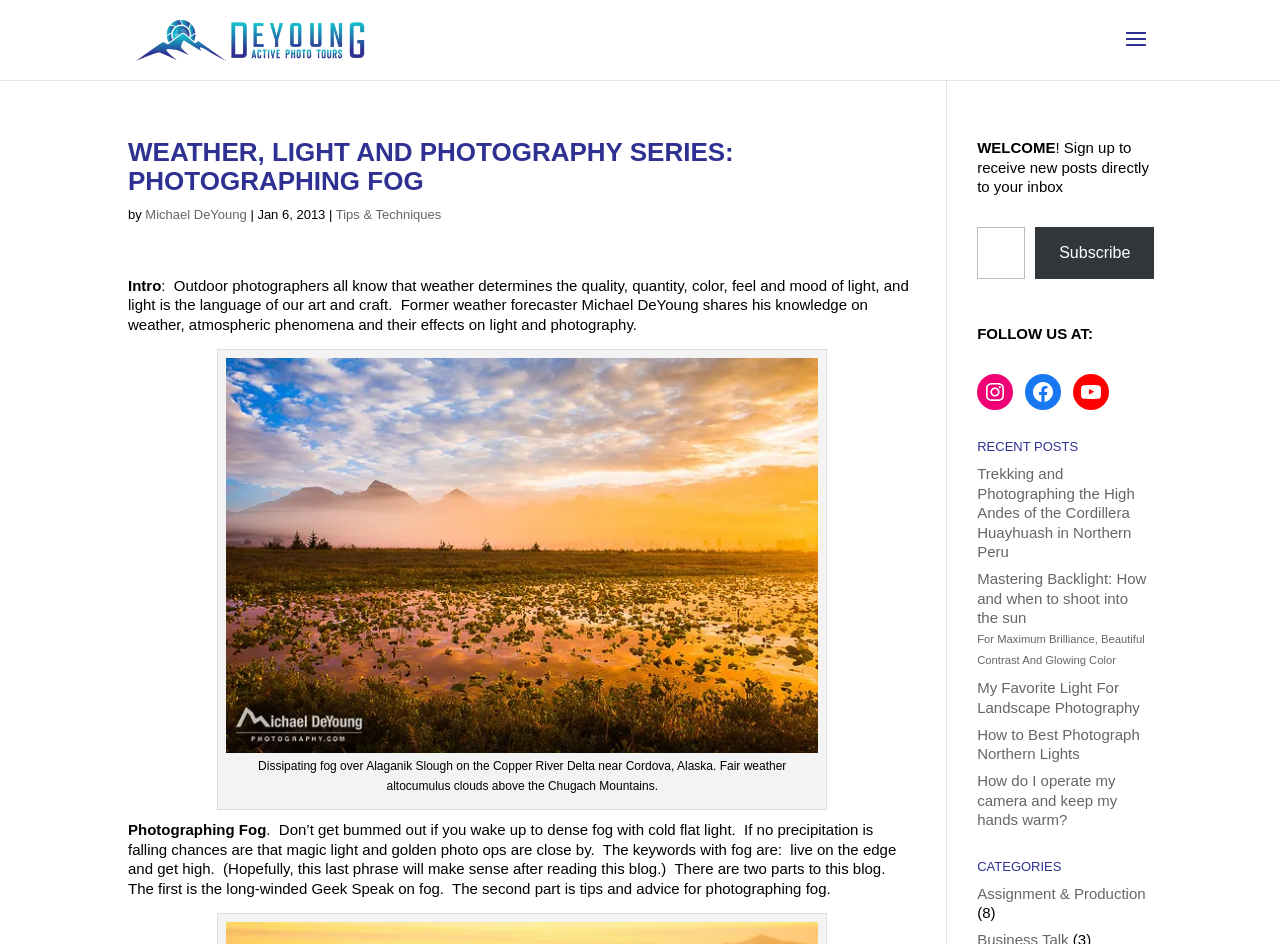Please find the bounding box for the following UI element description. Provide the coordinates in (top-left x, top-left y, bottom-right x, bottom-right y) format, with values between 0 and 1: YouTube

[0.838, 0.396, 0.867, 0.434]